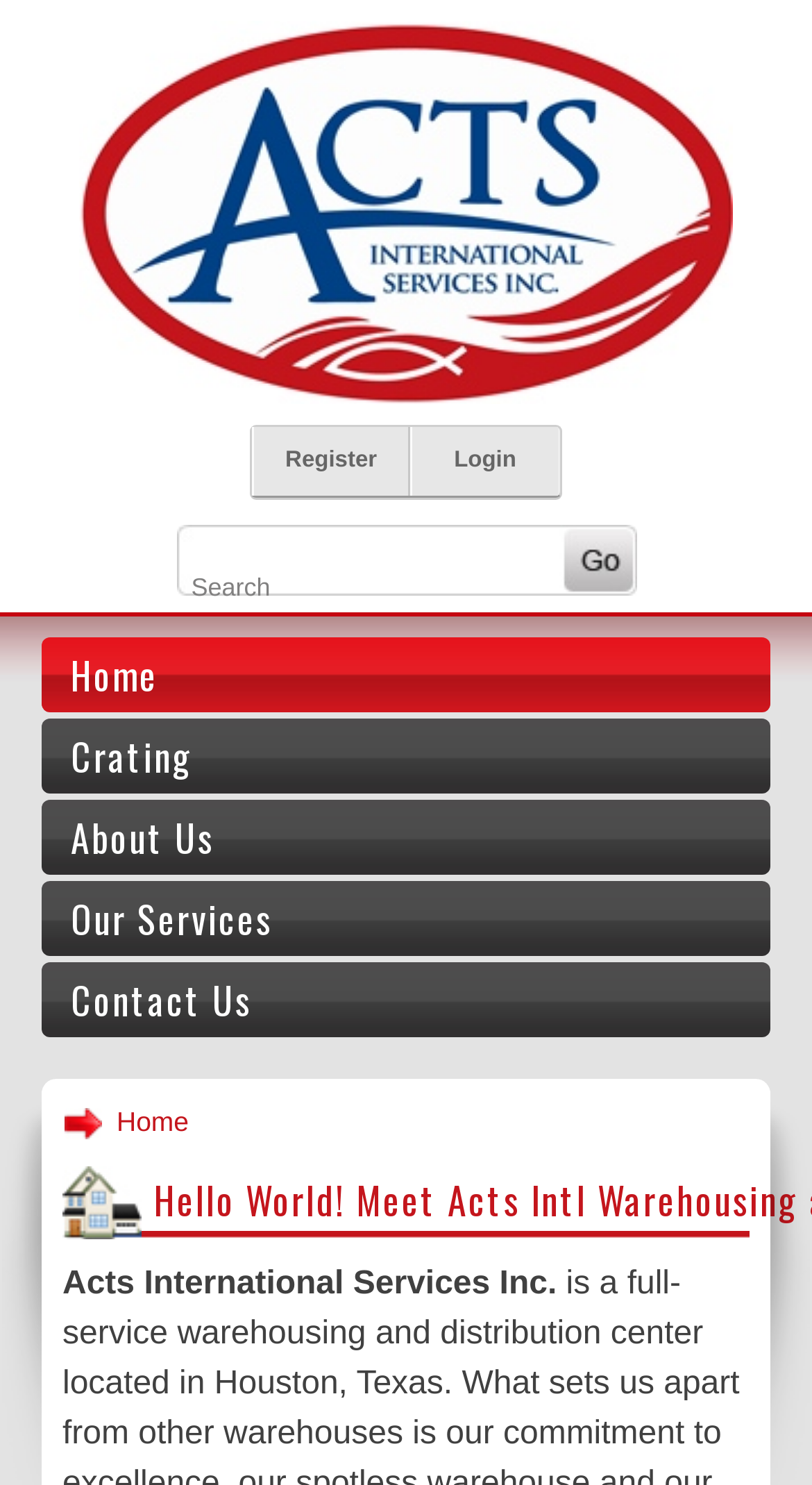Predict the bounding box of the UI element based on the description: "Our Services". The coordinates should be four float numbers between 0 and 1, formatted as [left, top, right, bottom].

[0.051, 0.593, 0.949, 0.644]